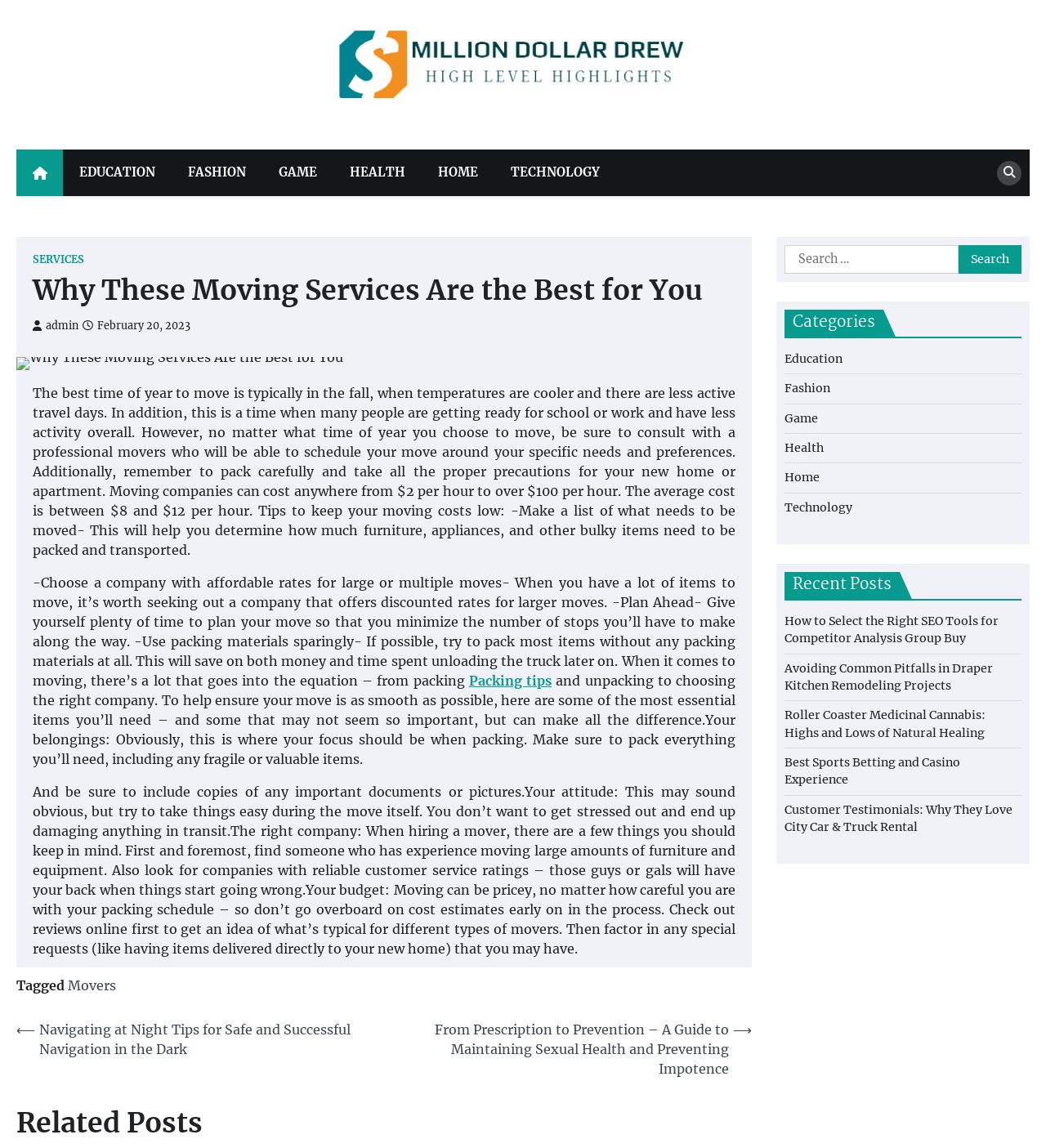Refer to the image and answer the question with as much detail as possible: How many categories are listed?

In the categories section, I counted the number of links, which includes 'Education', 'Fashion', 'Game', 'Health', 'Home', and 'Technology'. Therefore, there are 6 categories listed.